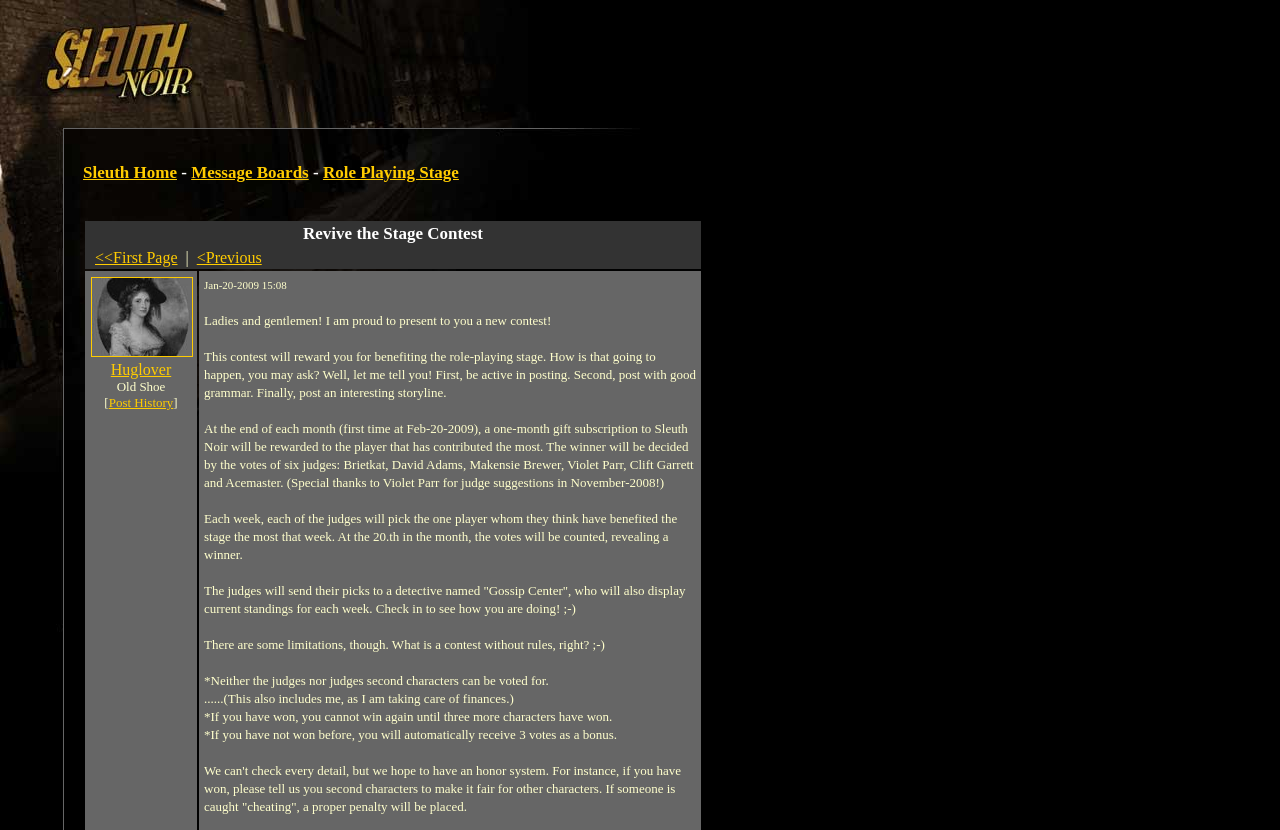Create an elaborate caption for the webpage.

This webpage is about the "Revive the Stage Contest" in the context of a role-playing game called Sleuth. At the top of the page, there is an advertisement section that spans about half of the page's width. Below the advertisement, there is a header section with three links: "Sleuth Home", "Message Boards", and "Role Playing Stage". 

On the left side of the page, there are two small images, each with a number "0" displayed above them. On the right side of the page, there is a section with a heading that describes the contest rules and details. The contest is about benefiting the role-playing stage by posting actively, with good grammar, and an interesting storyline. 

The contest has a reward system, where a one-month gift subscription to Sleuth Noir will be given to the player who contributes the most, as decided by six judges. The judges will pick a player each week, and the votes will be counted at the end of the month to reveal a winner. 

The page also displays the current standings and rules of the contest, including limitations such as judges and their second characters not being eligible to win, and winners not being able to win again until three more characters have won. There is also a section that explains the honor system and the penalty for cheating.